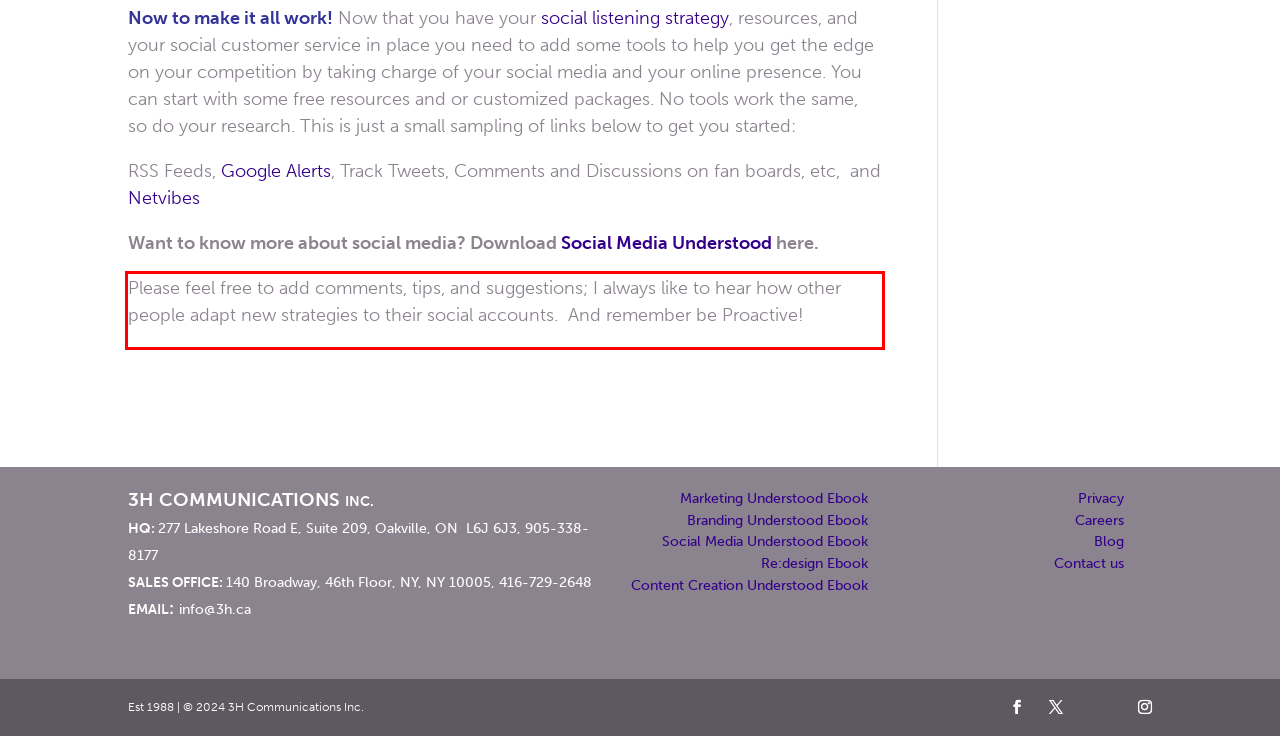Please look at the webpage screenshot and extract the text enclosed by the red bounding box.

Please feel free to add comments, tips, and suggestions; I always like to hear how other people adapt new strategies to their social accounts. And remember be Proactive!